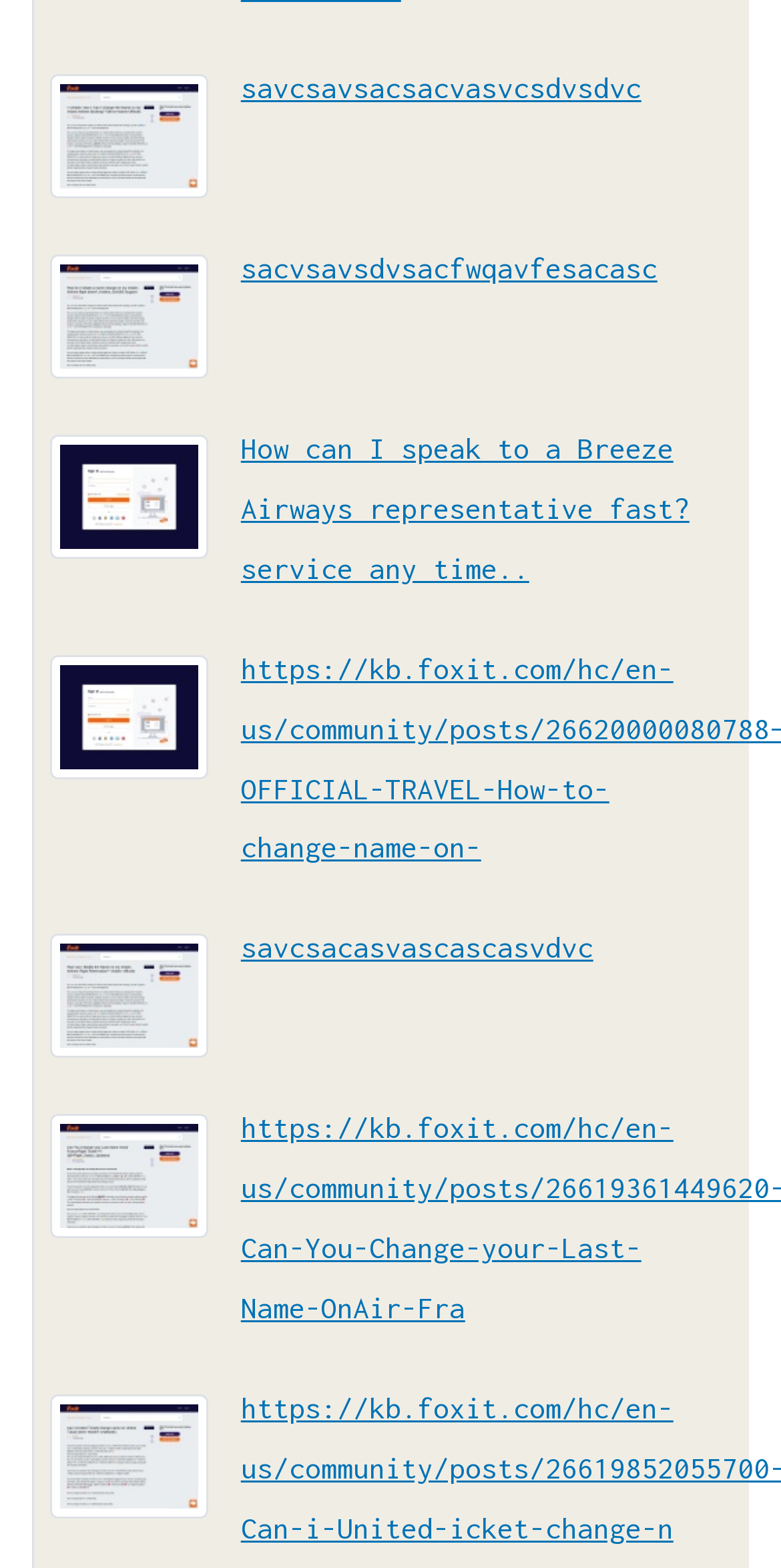Locate the UI element described as follows: "title="https://kb.foxit.com/hc/en-us/community/posts/26619361449620-Can-You-Change-your-Last-Name-OnAir-Fra"". Return the bounding box coordinates as four float numbers between 0 and 1 in the order [left, top, right, bottom].

[0.064, 0.736, 0.267, 0.759]